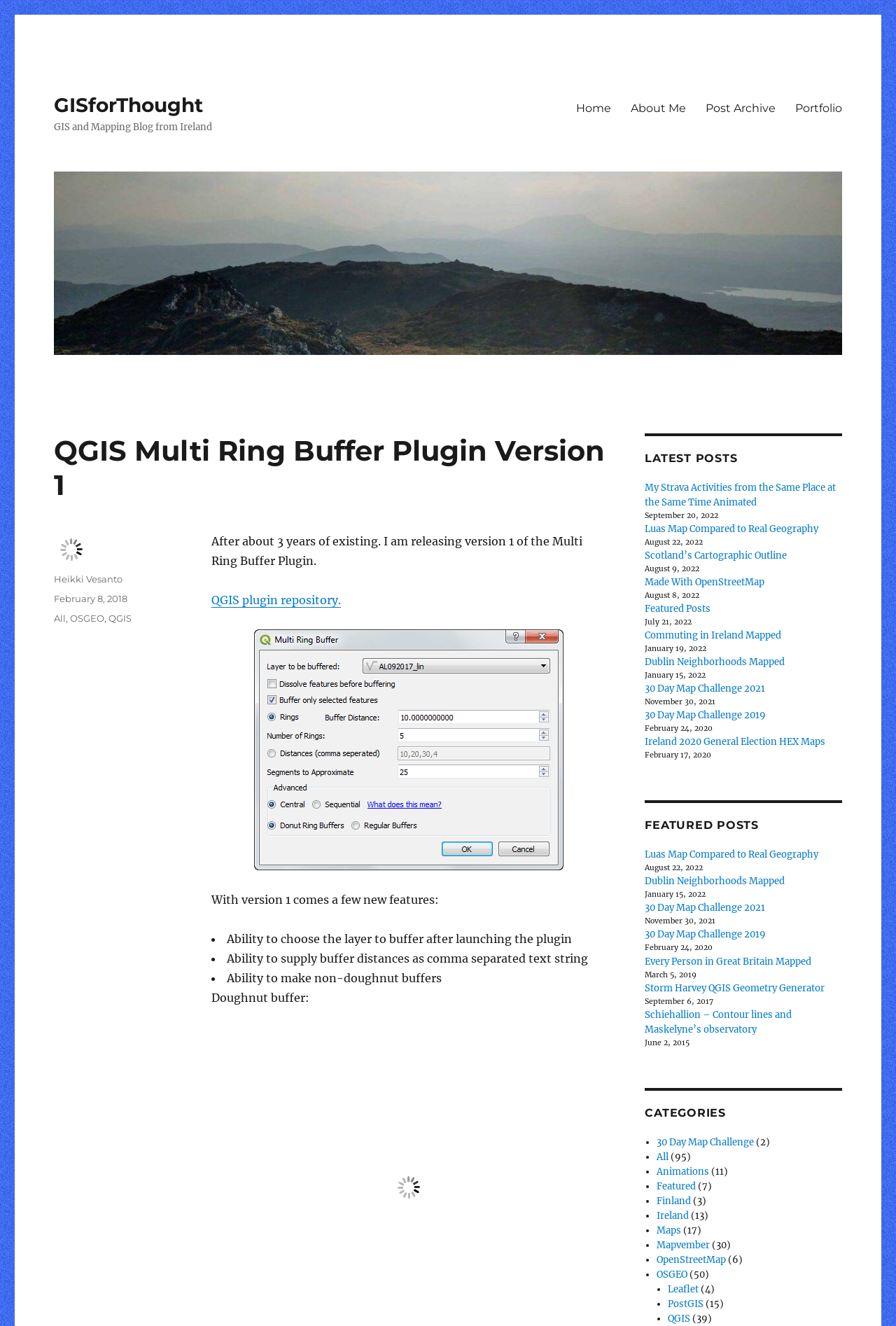Identify the main heading of the webpage and provide its text content.

QGIS Multi Ring Buffer Plugin Version 1